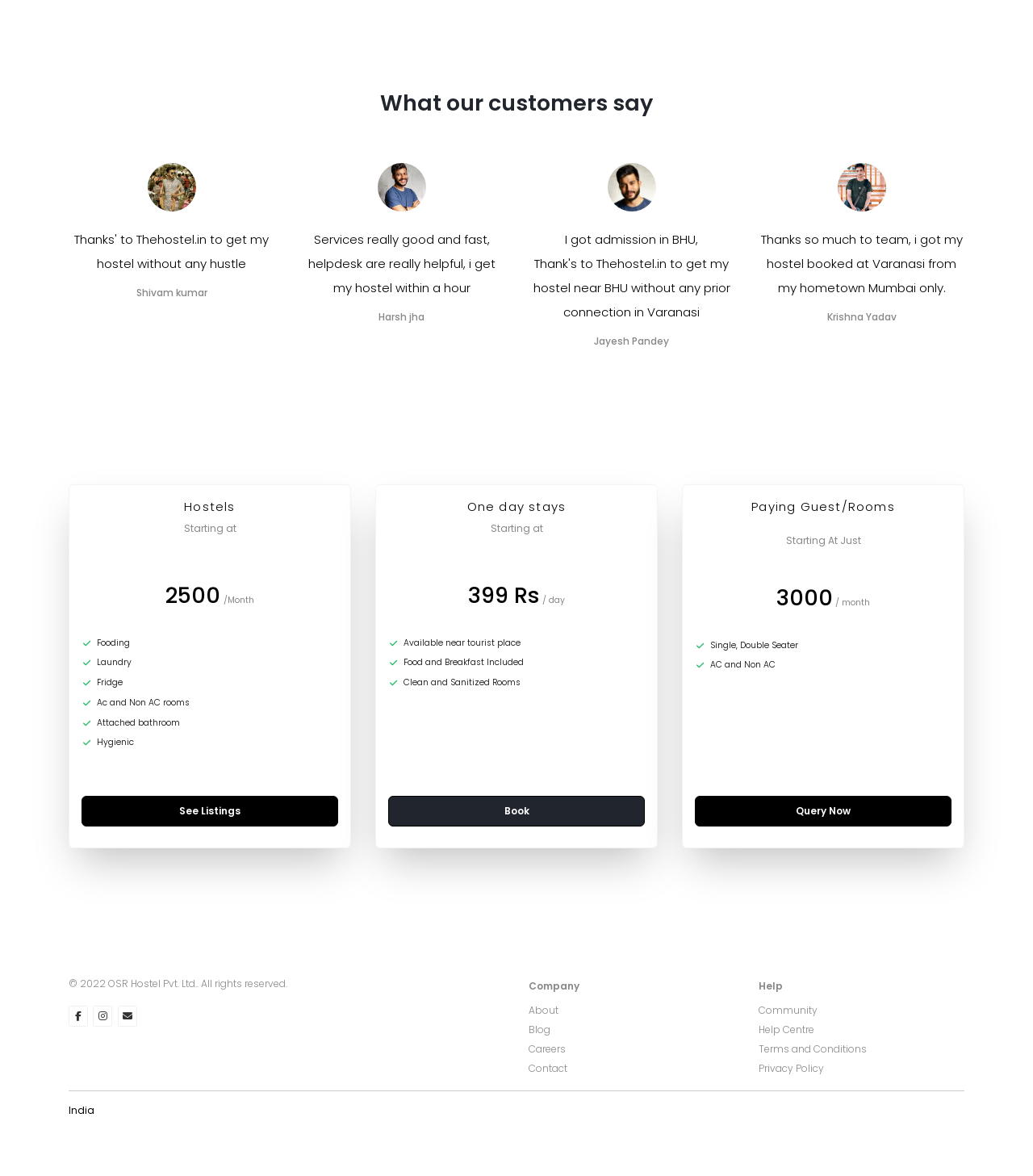What amenities are available in one day stays?
Based on the visual information, provide a detailed and comprehensive answer.

According to the webpage, one day stays offer amenities such as 'Food and Breakfast Included', 'Available near tourist place', and 'Clean and Sanitized Rooms'.